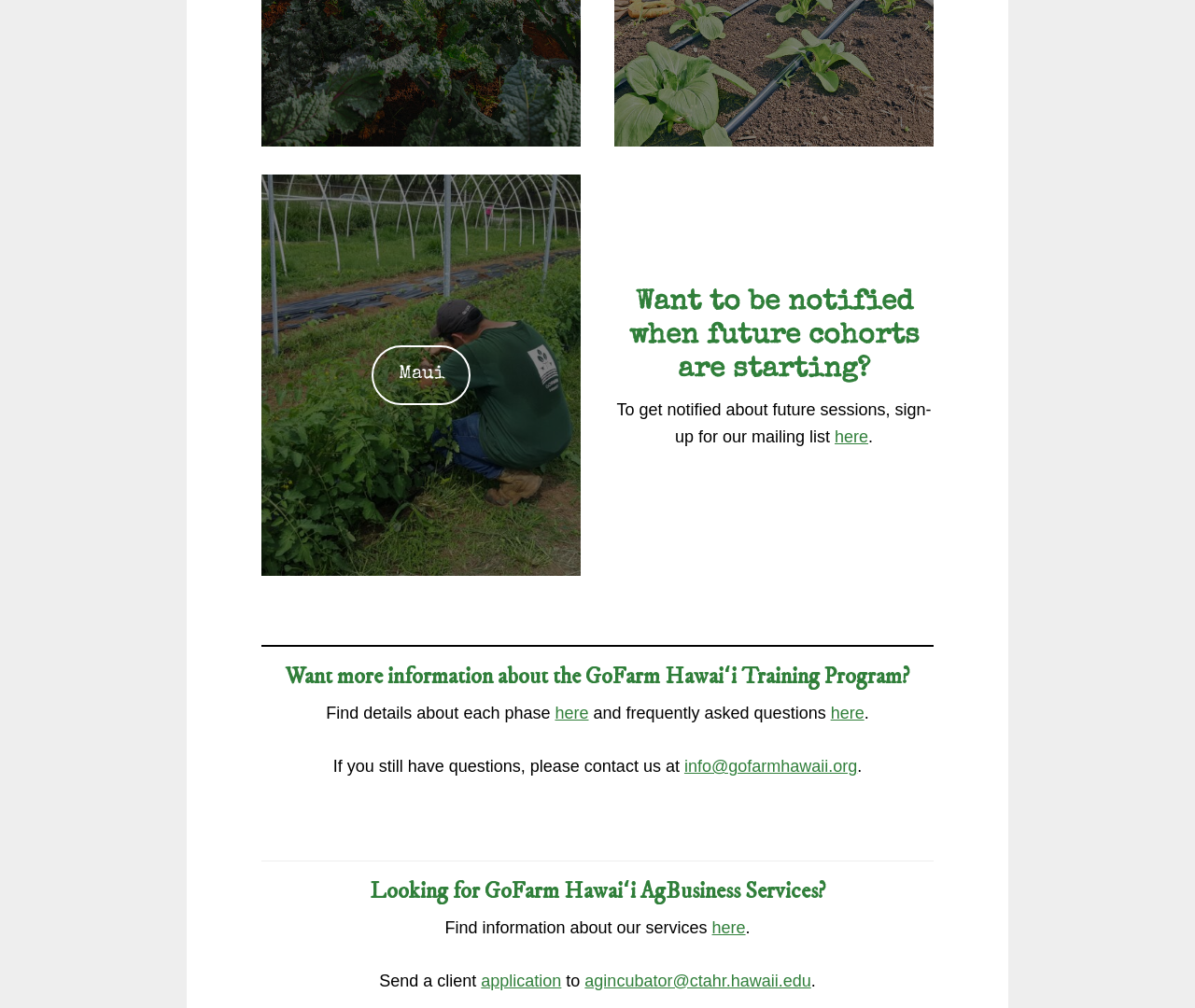Specify the bounding box coordinates of the region I need to click to perform the following instruction: "Sign up for the mailing list". The coordinates must be four float numbers in the range of 0 to 1, i.e., [left, top, right, bottom].

[0.698, 0.424, 0.727, 0.443]